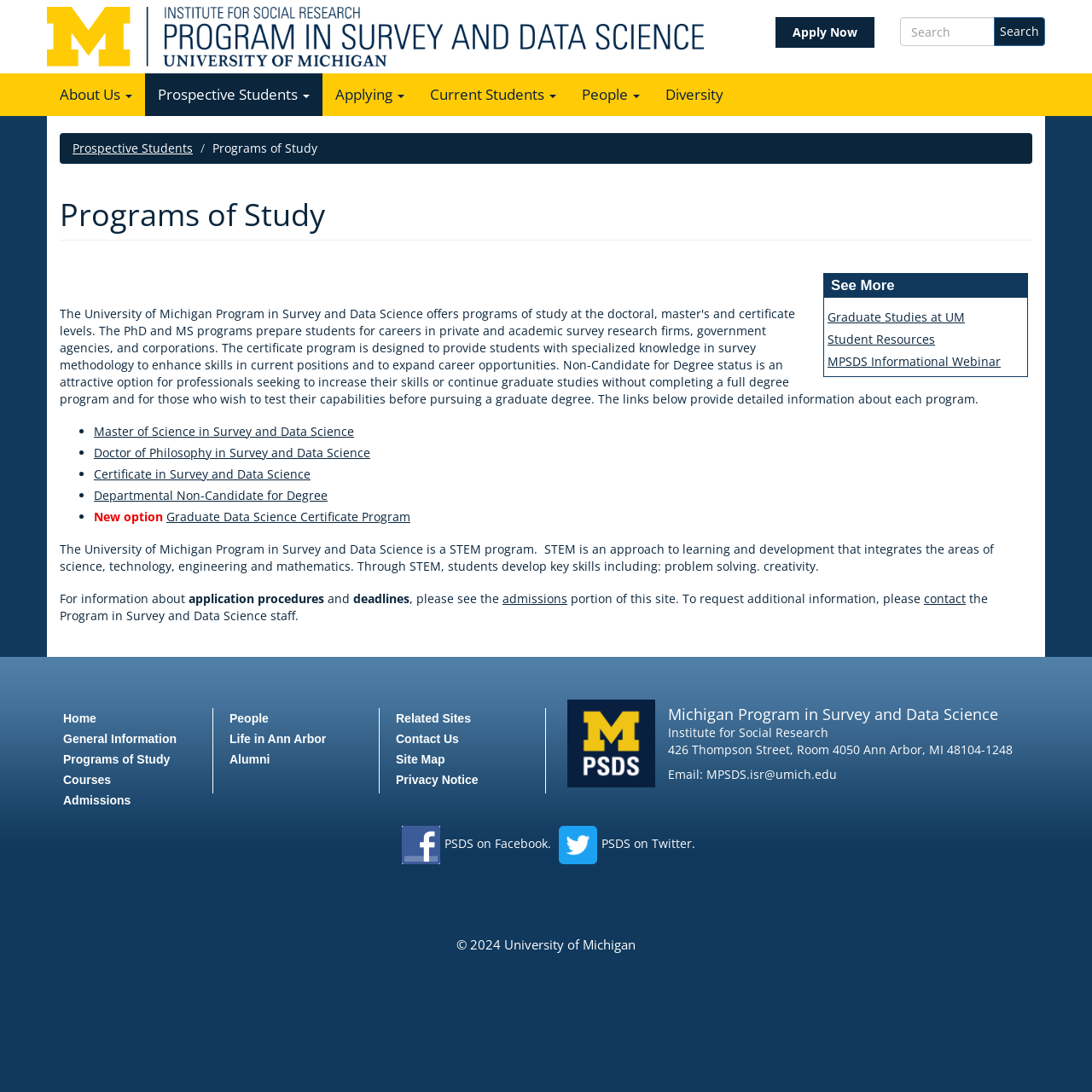Identify the bounding box coordinates of the element that should be clicked to fulfill this task: "Apply now". The coordinates should be provided as four float numbers between 0 and 1, i.e., [left, top, right, bottom].

[0.71, 0.016, 0.801, 0.044]